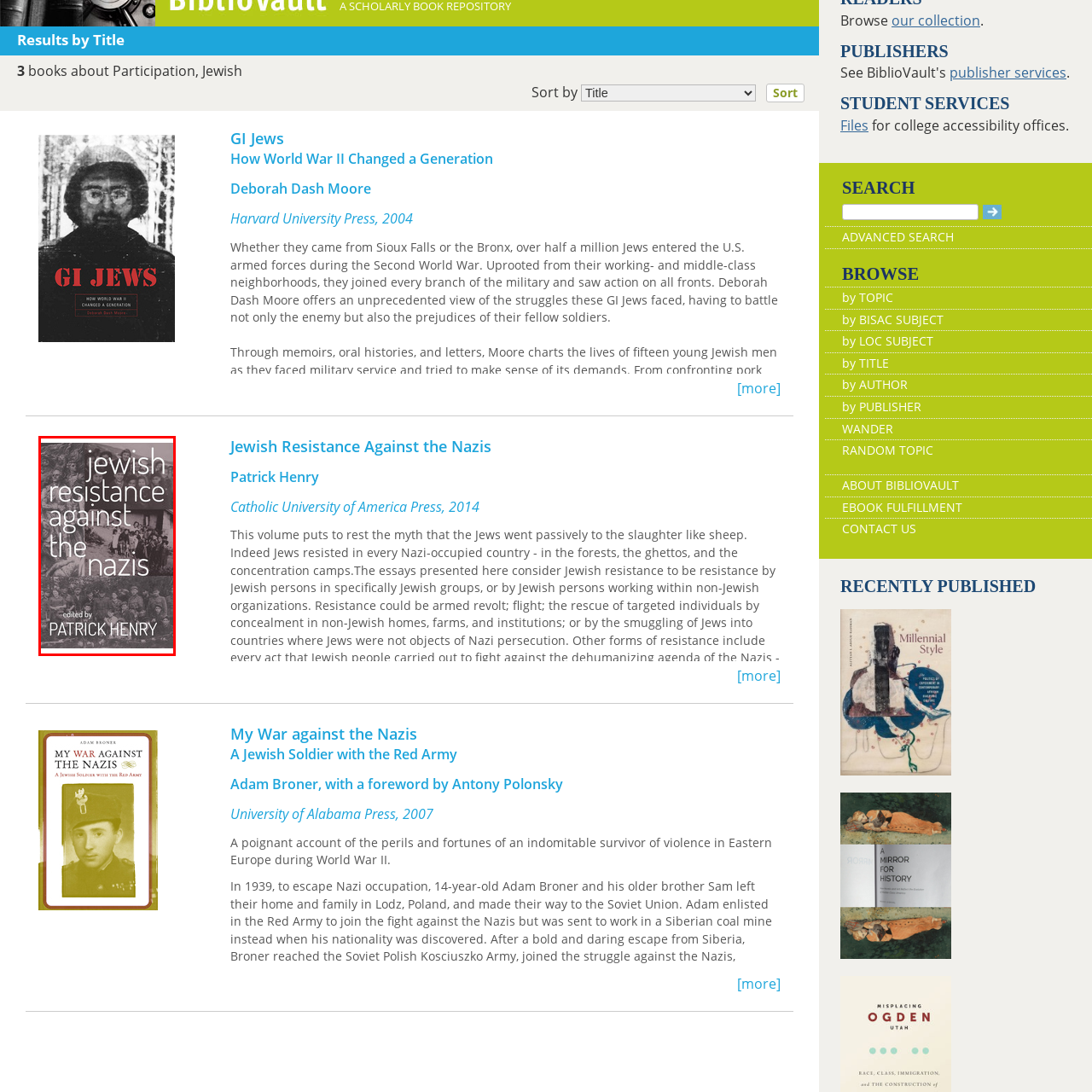Create a thorough description of the image portion outlined in red.

The image features the cover of the book titled "Jewish Resistance Against the Nazis," edited by Patrick Henry. The design showcases a poignant black-and-white photograph capturing a group of individuals, symbolizing the resilience and courage of Jewish communities during World War II. The title is prominently displayed in bold, uppercase letters, emphasizing the theme of resistance against oppression, while the subtitle identifies the editor, lending scholarly credibility to the work. This volume seeks to dispel the myth of passive victimhood by highlighting the various forms of Jewish resistance across Nazi-occupied Europe, making it an important contribution to Holocaust studies and historical discourse.